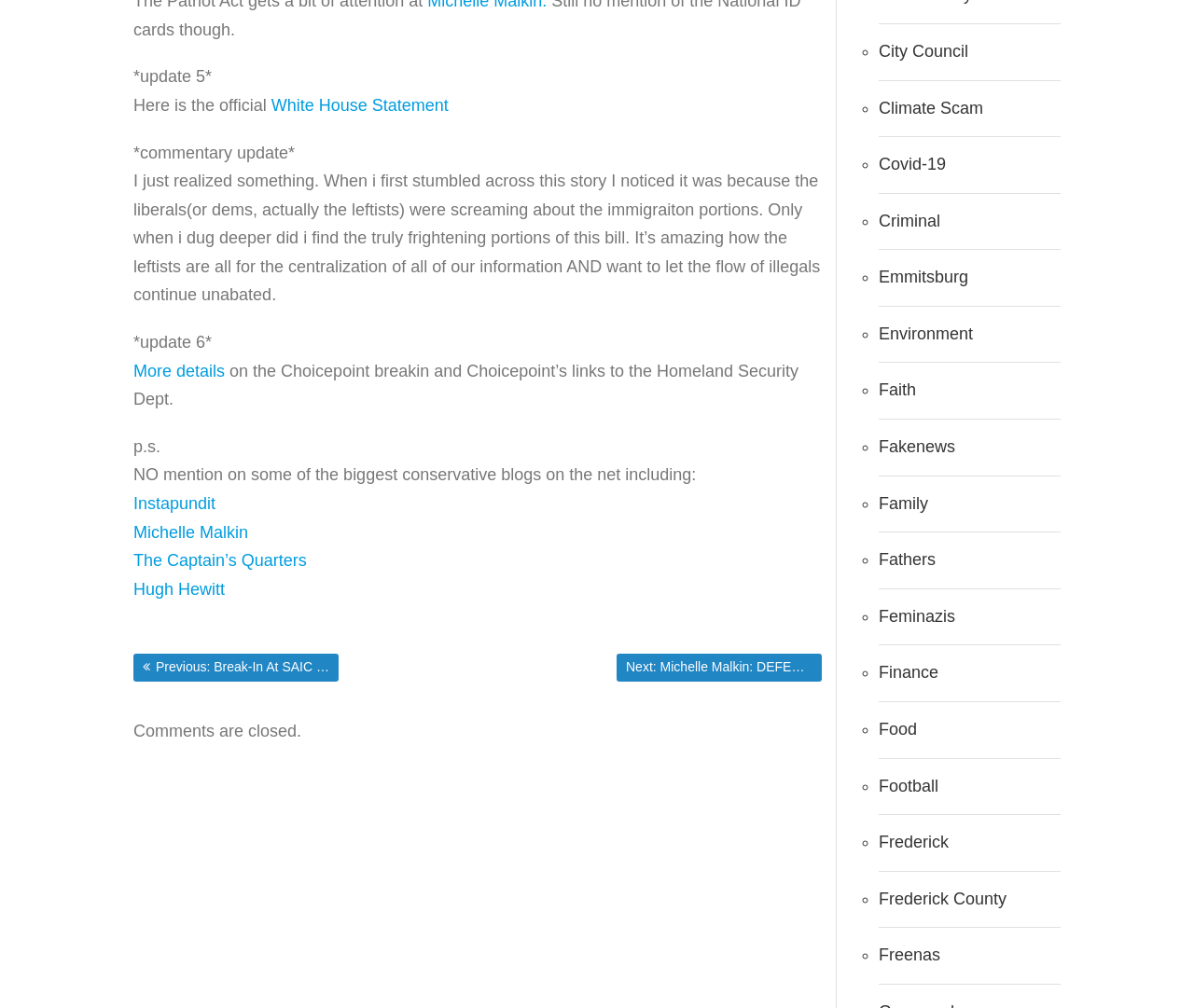Locate the bounding box coordinates of the area you need to click to fulfill this instruction: 'Click on the 'City Council' link'. The coordinates must be in the form of four float numbers ranging from 0 to 1: [left, top, right, bottom].

[0.736, 0.042, 0.811, 0.06]